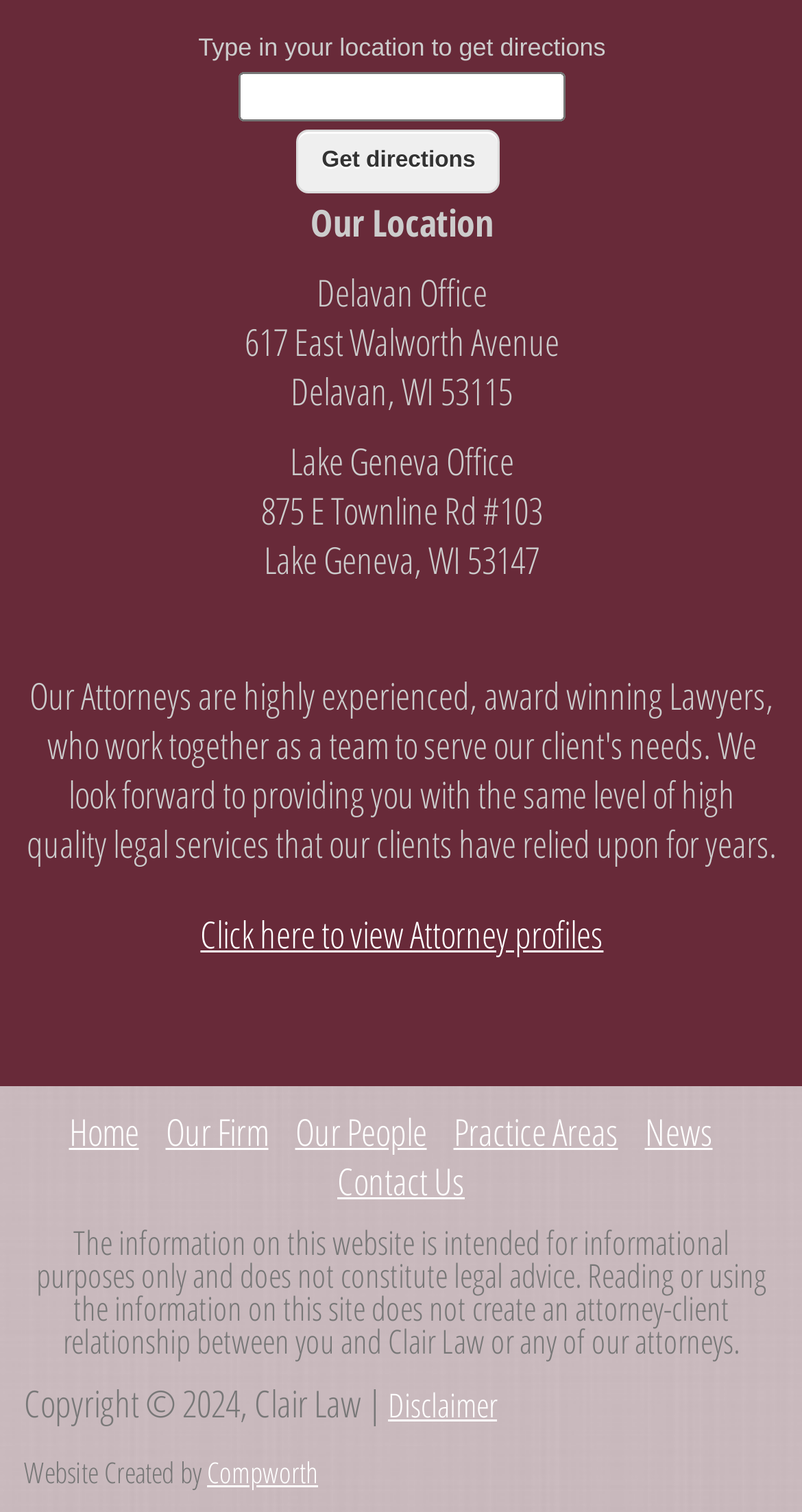Can you find the bounding box coordinates for the element that needs to be clicked to execute this instruction: "Get directions"? The coordinates should be given as four float numbers between 0 and 1, i.e., [left, top, right, bottom].

[0.37, 0.086, 0.624, 0.128]